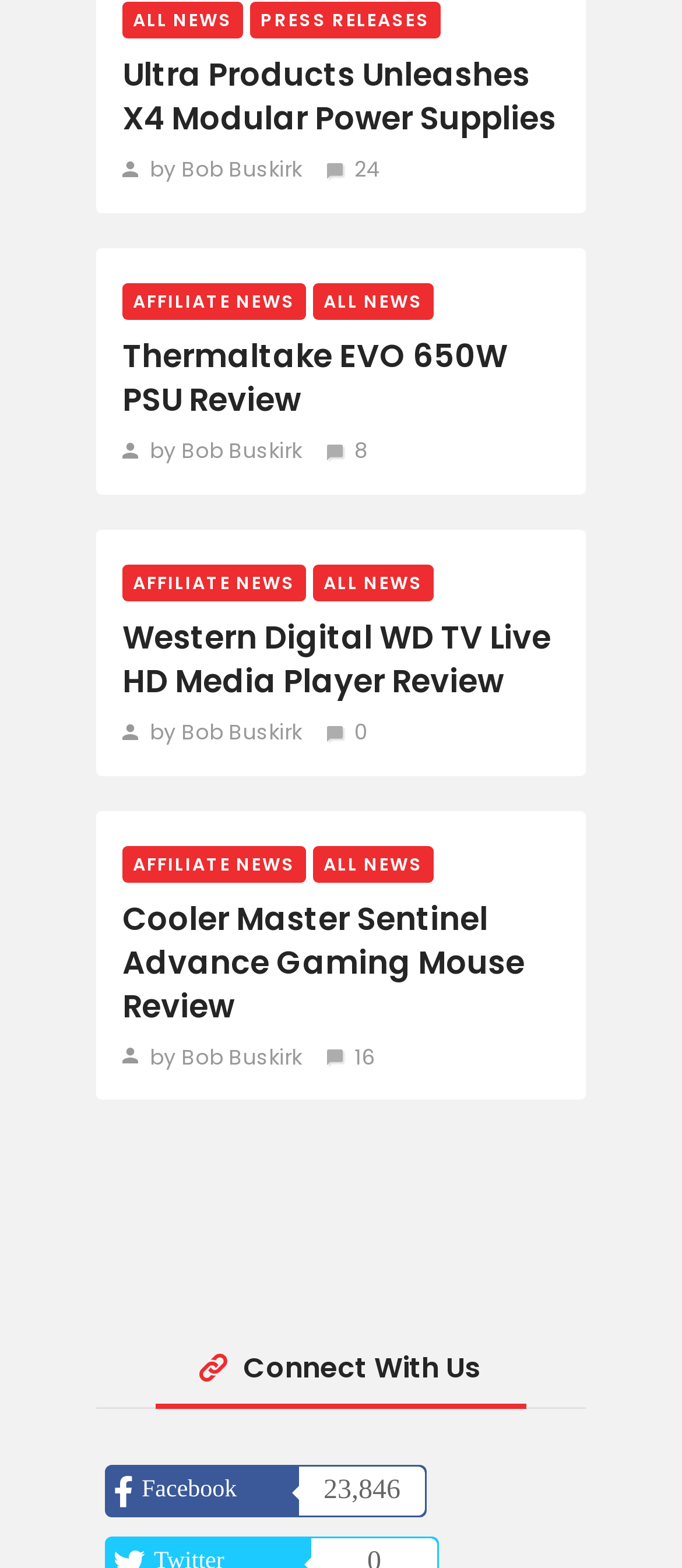Please provide a brief answer to the question using only one word or phrase: 
How many social media links are available?

1